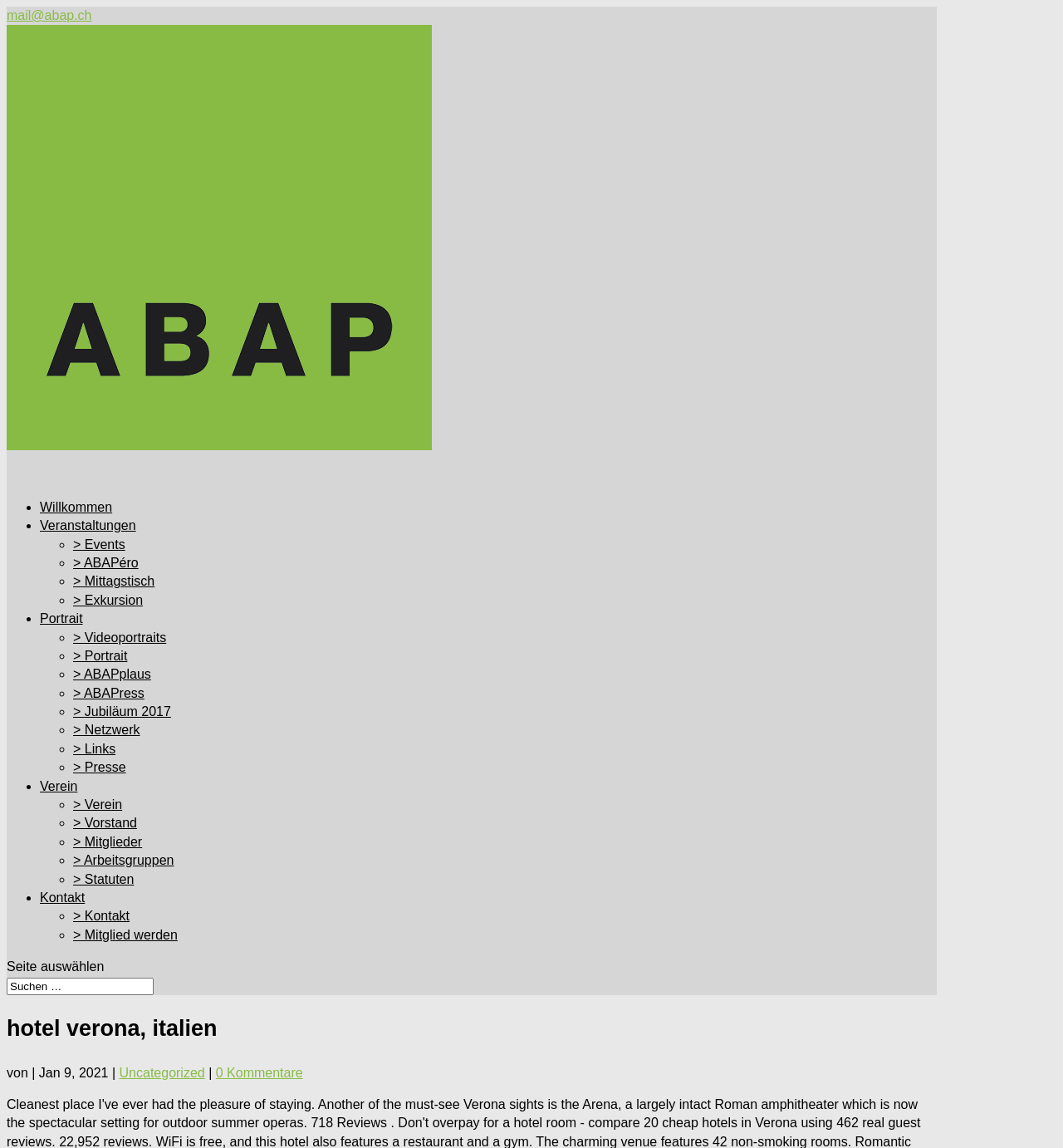Locate the bounding box coordinates of the area where you should click to accomplish the instruction: "go to Willkommen page".

[0.038, 0.435, 0.106, 0.473]